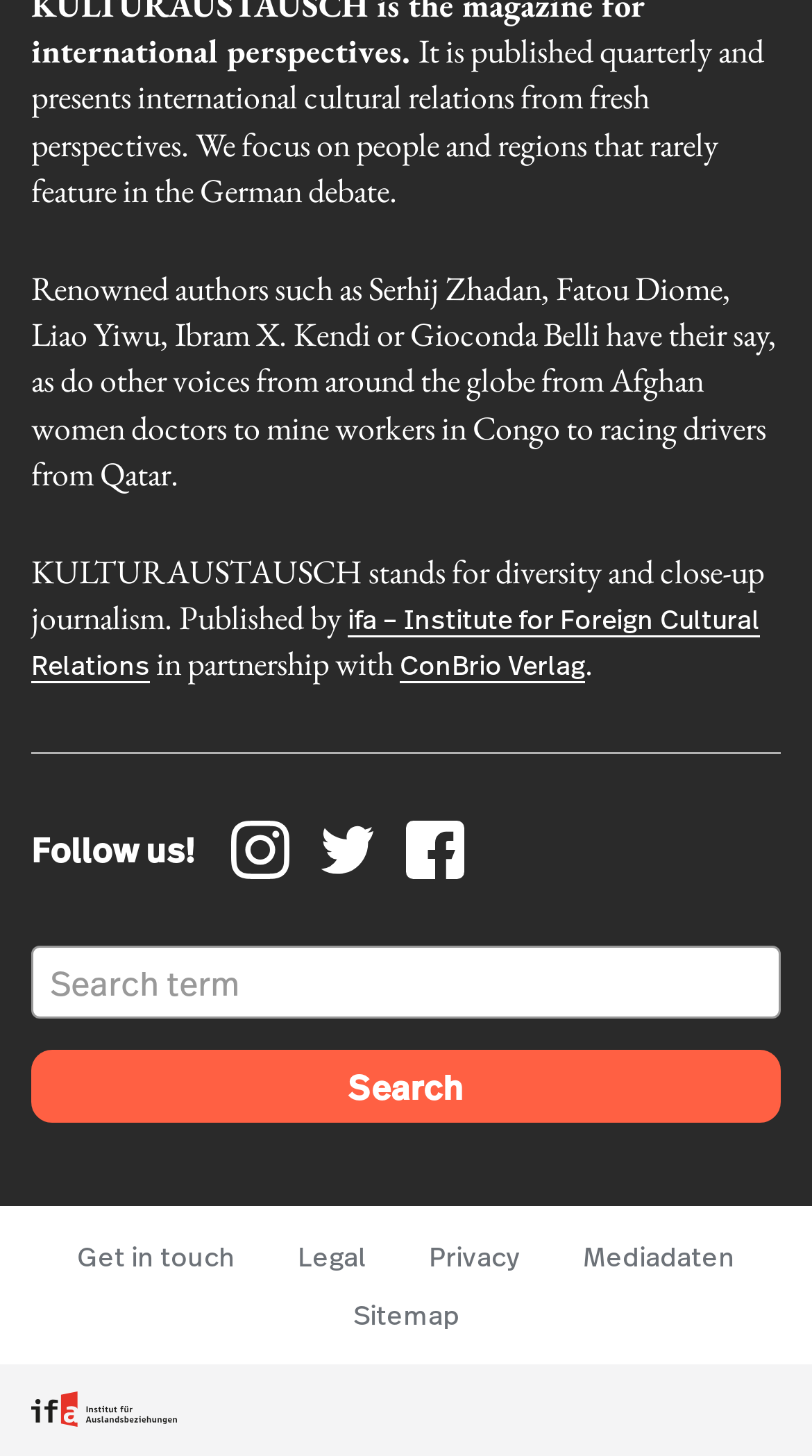What is the purpose of the search box?
Based on the screenshot, respond with a single word or phrase.

Full text search